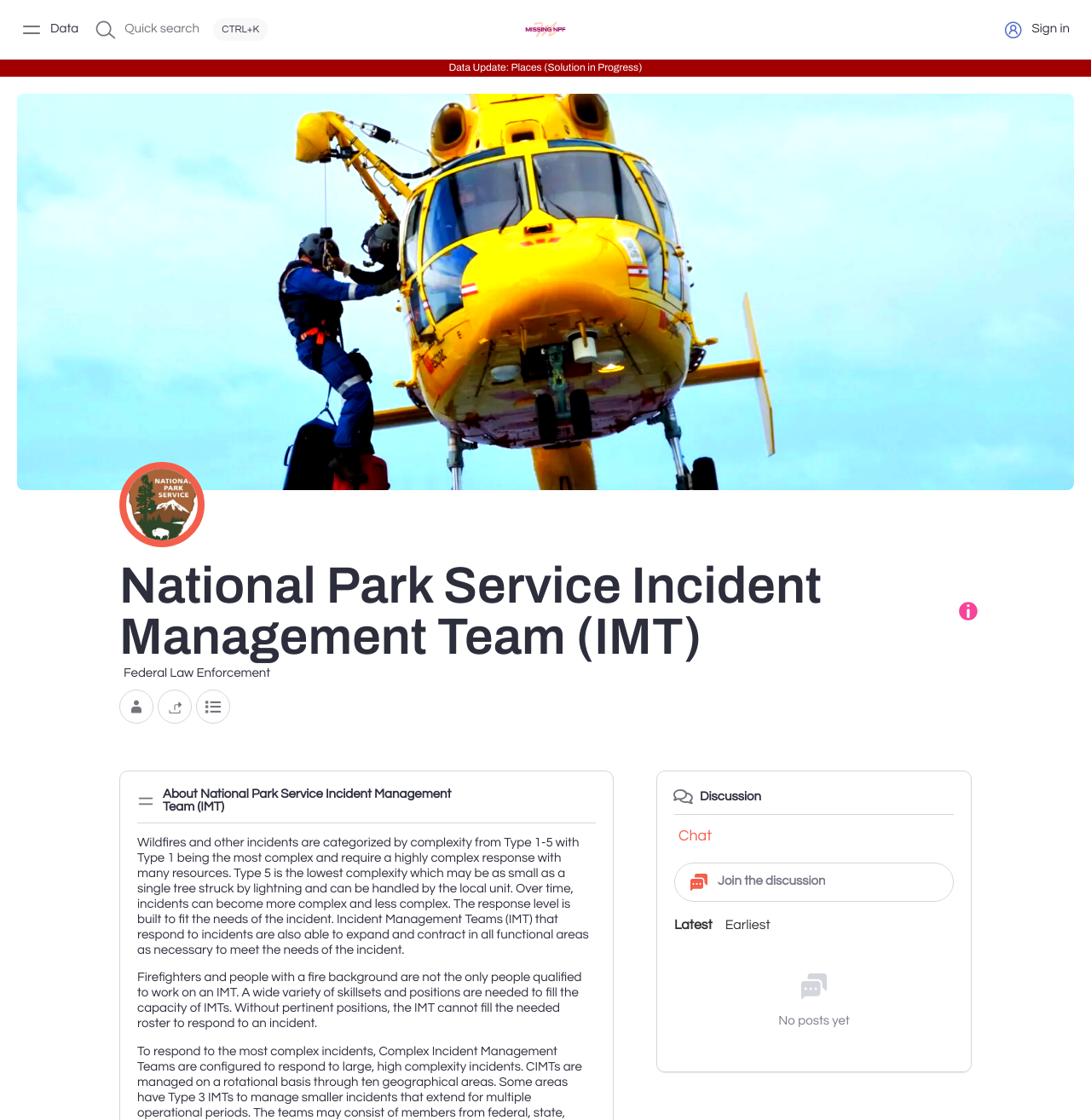Generate the text content of the main headline of the webpage.

National Park Service Incident Management Team (IMT)